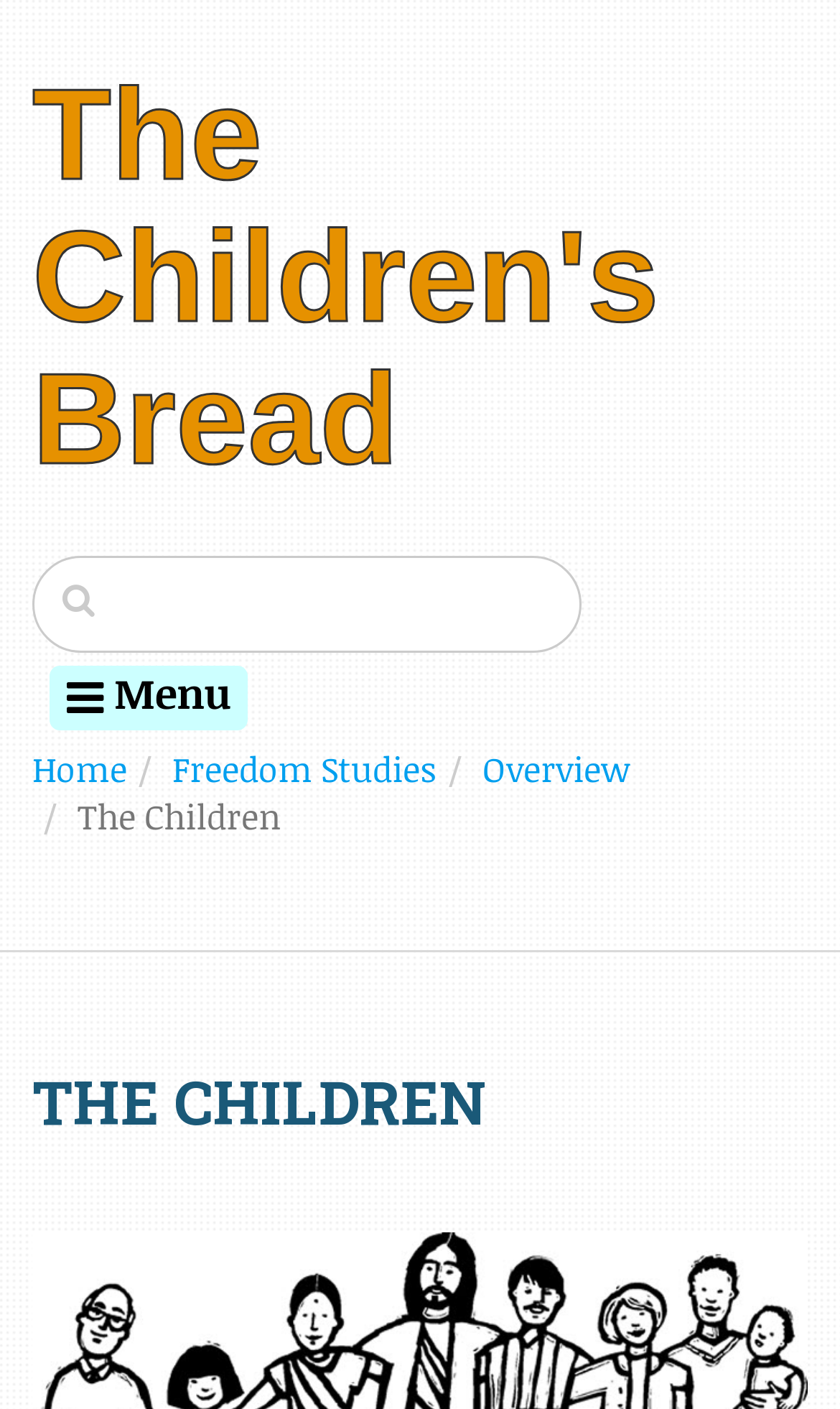How many links are in the breadcrumb navigation?
Craft a detailed and extensive response to the question.

The breadcrumb navigation contains four links: 'Home', 'Freedom Studies', 'Overview', and 'The Children'.